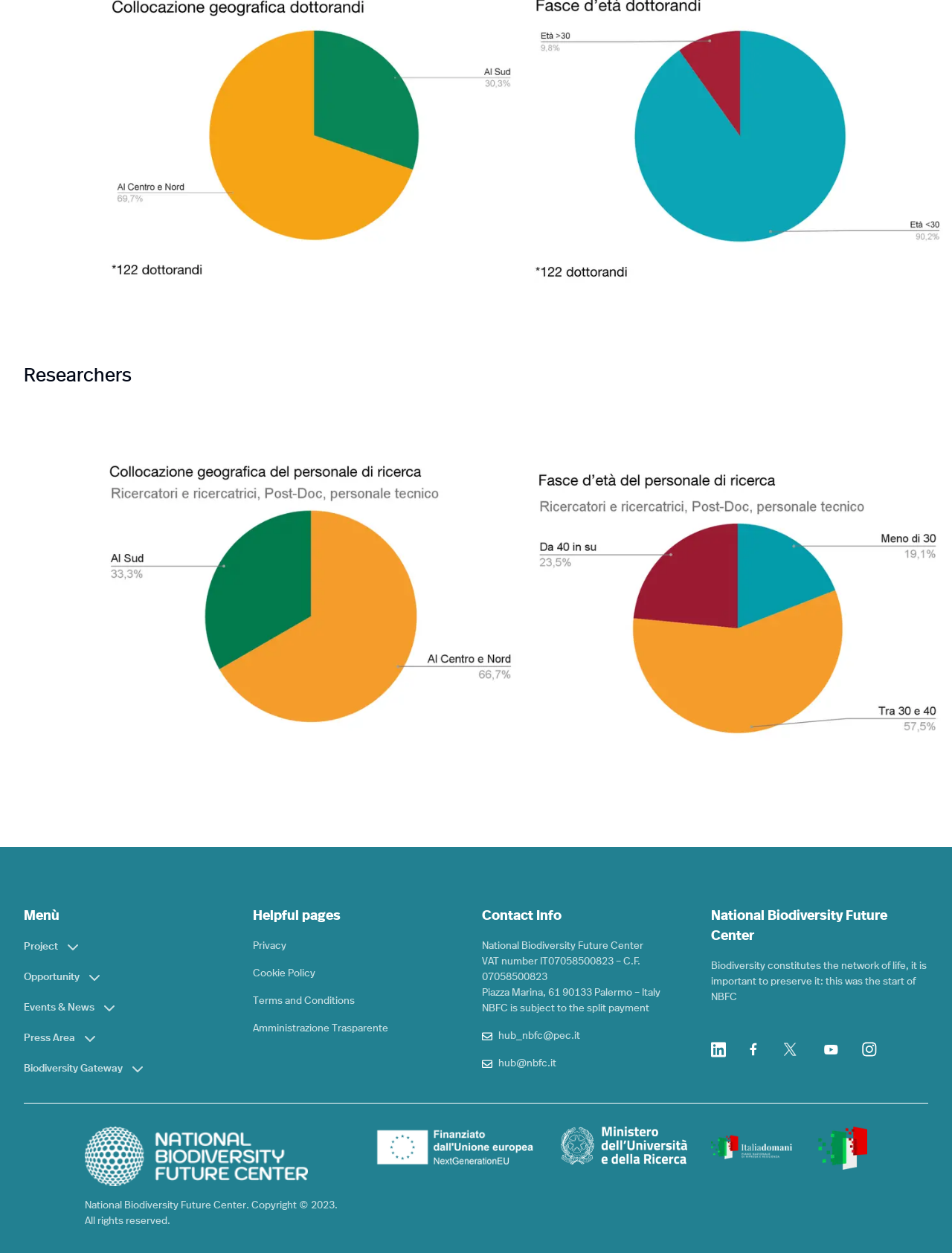Find the bounding box coordinates for the UI element that matches this description: "Events & News".

[0.025, 0.797, 0.253, 0.812]